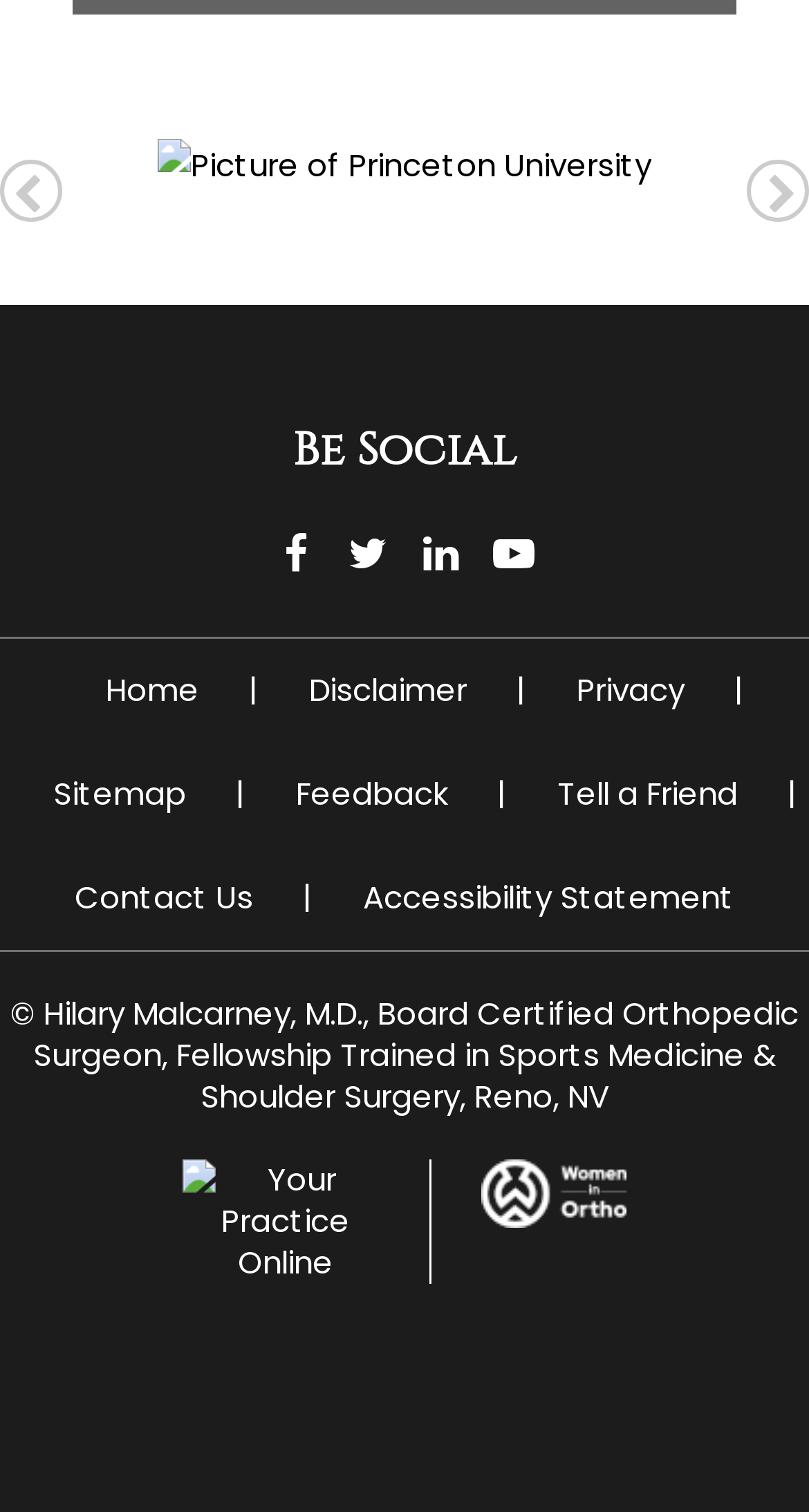How many links are there in the footer section?
Refer to the image and answer the question using a single word or phrase.

8